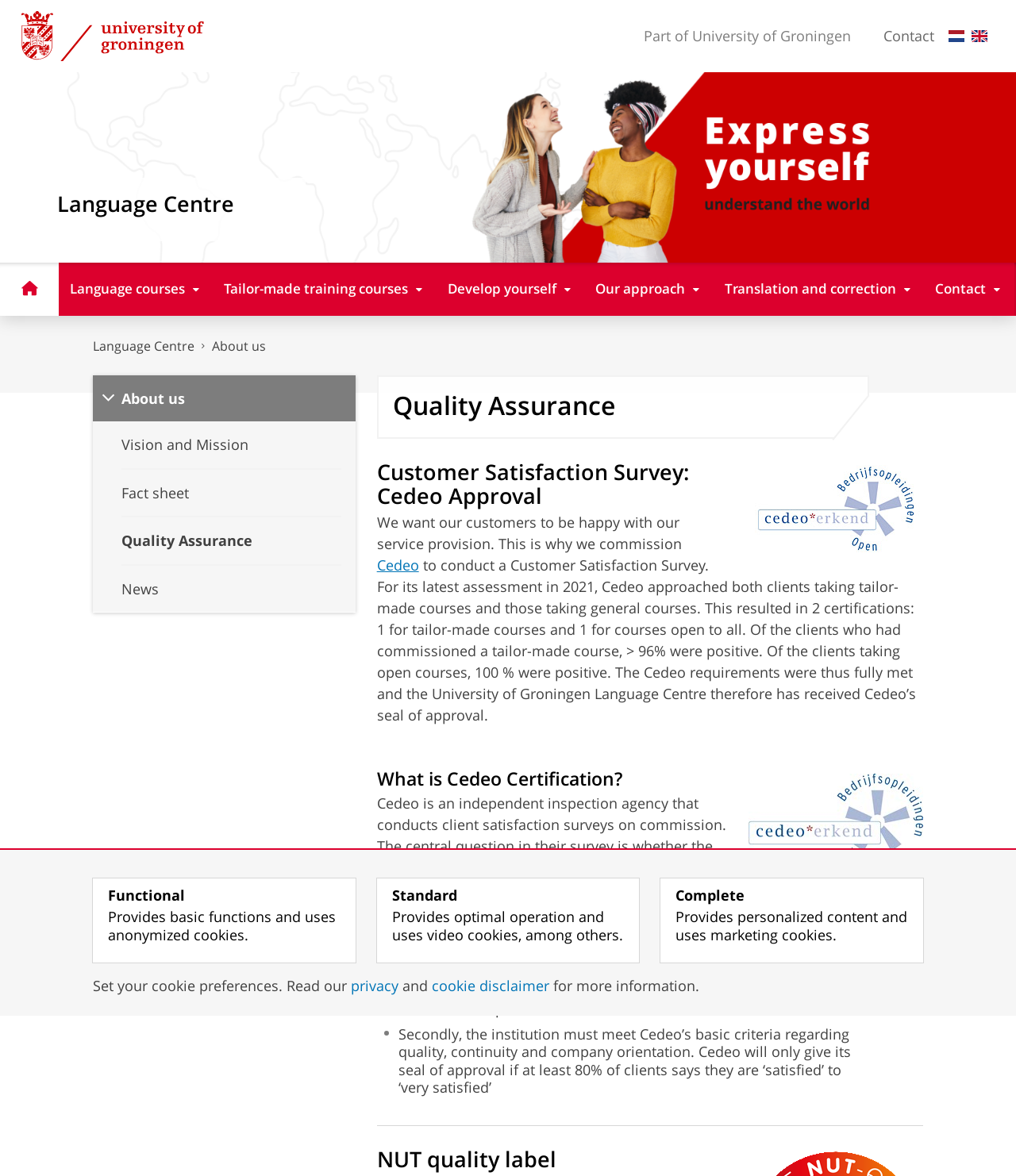For the given element description English, determine the bounding box coordinates of the UI element. The coordinates should follow the format (top-left x, top-left y, bottom-right x, bottom-right y) and be within the range of 0 to 1.

[0.956, 0.023, 0.972, 0.039]